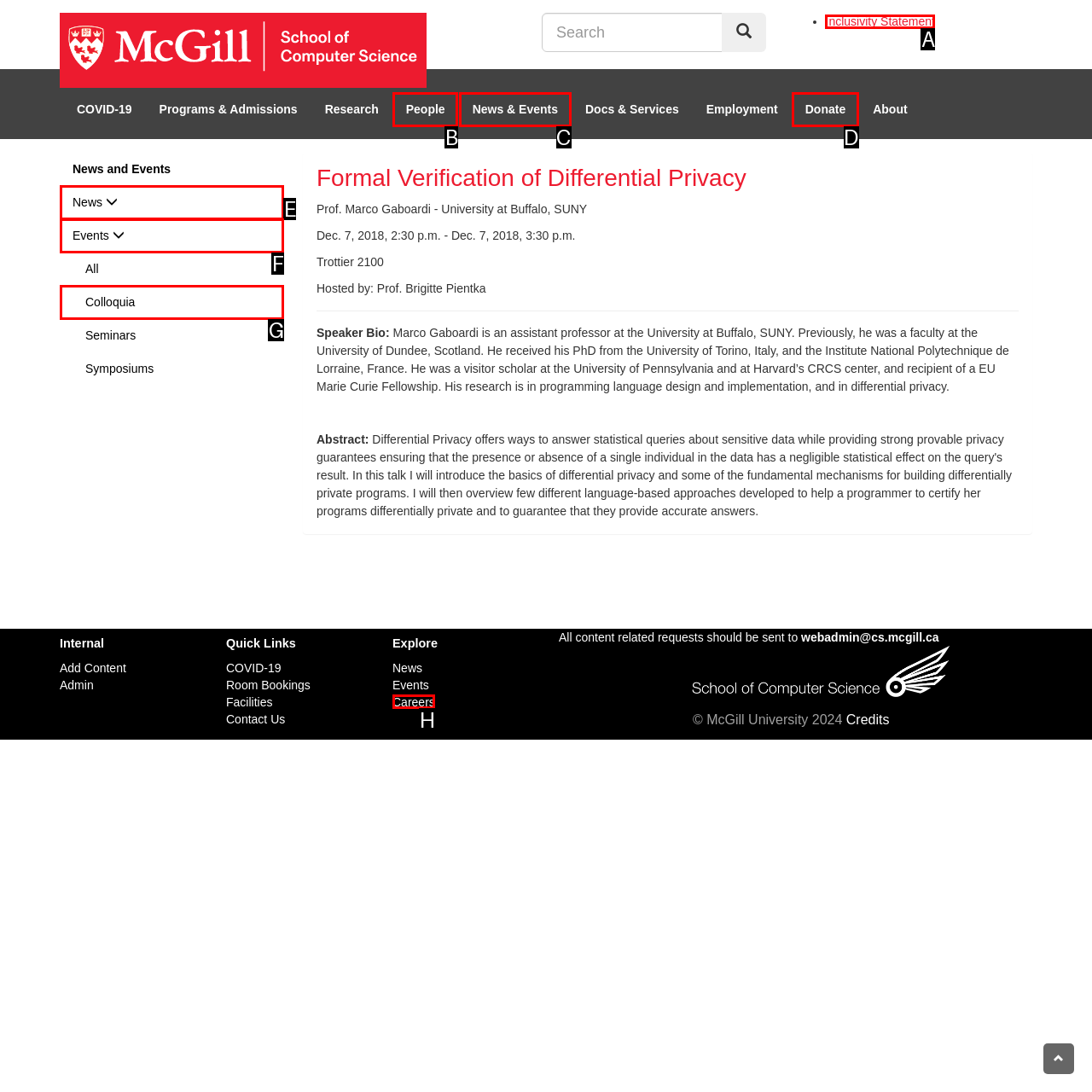Based on the given description: People, determine which HTML element is the best match. Respond with the letter of the chosen option.

B